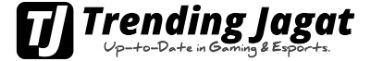Please provide a brief answer to the following inquiry using a single word or phrase:
What is the tagline of Trending Jagat?

Up-to-Date in Gaming & Esports